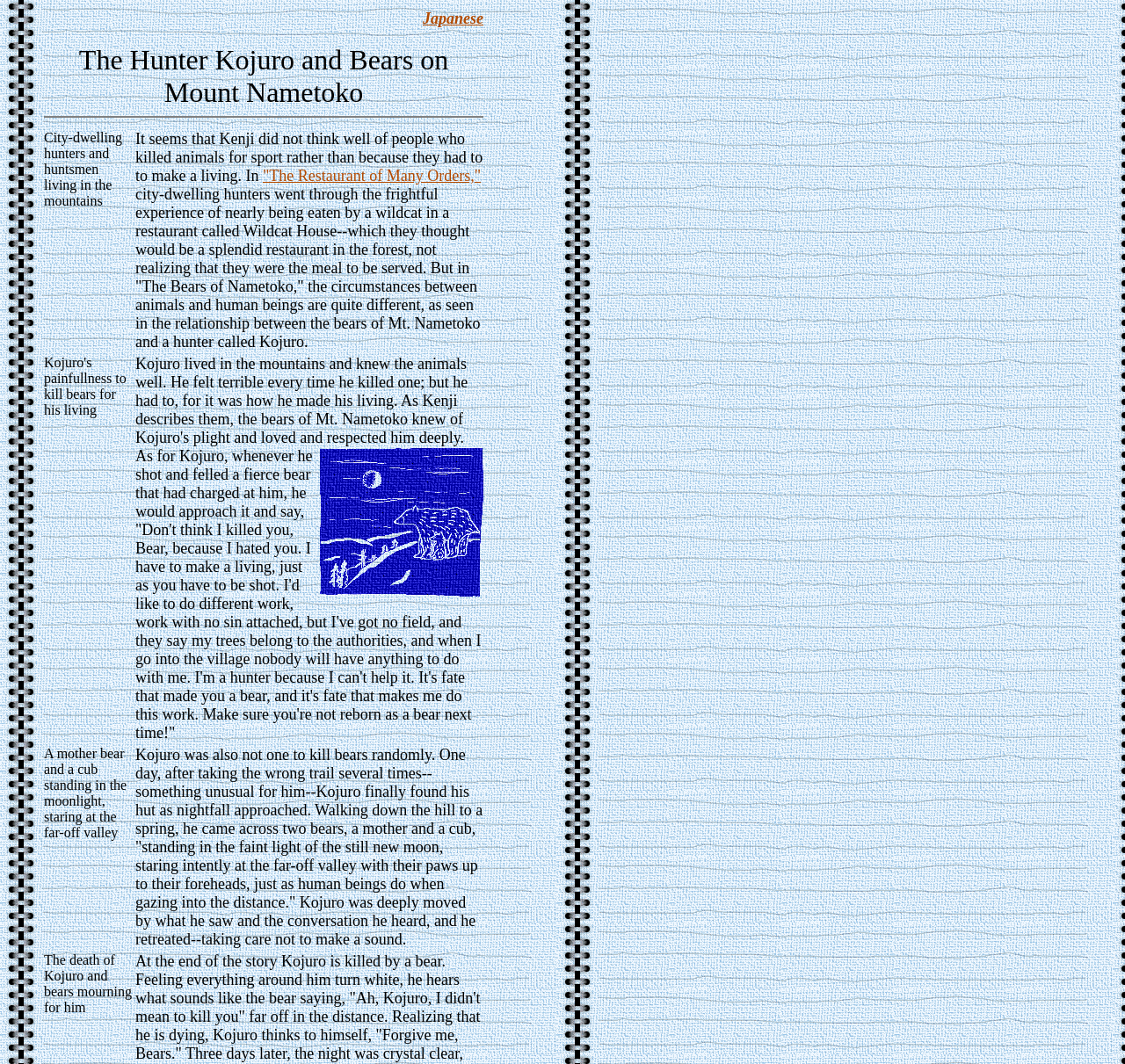What is Kojuro's occupation?
Please provide a detailed and comprehensive answer to the question.

According to the webpage, Kojuro is a hunter who lives in the mountains and makes a living by killing animals, including bears.